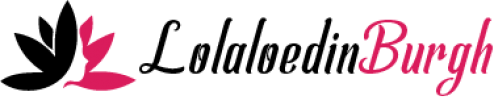Please answer the following question using a single word or phrase: 
What is integrated with the typography of 'Lolaloedin Burgh'?

Floral motifs